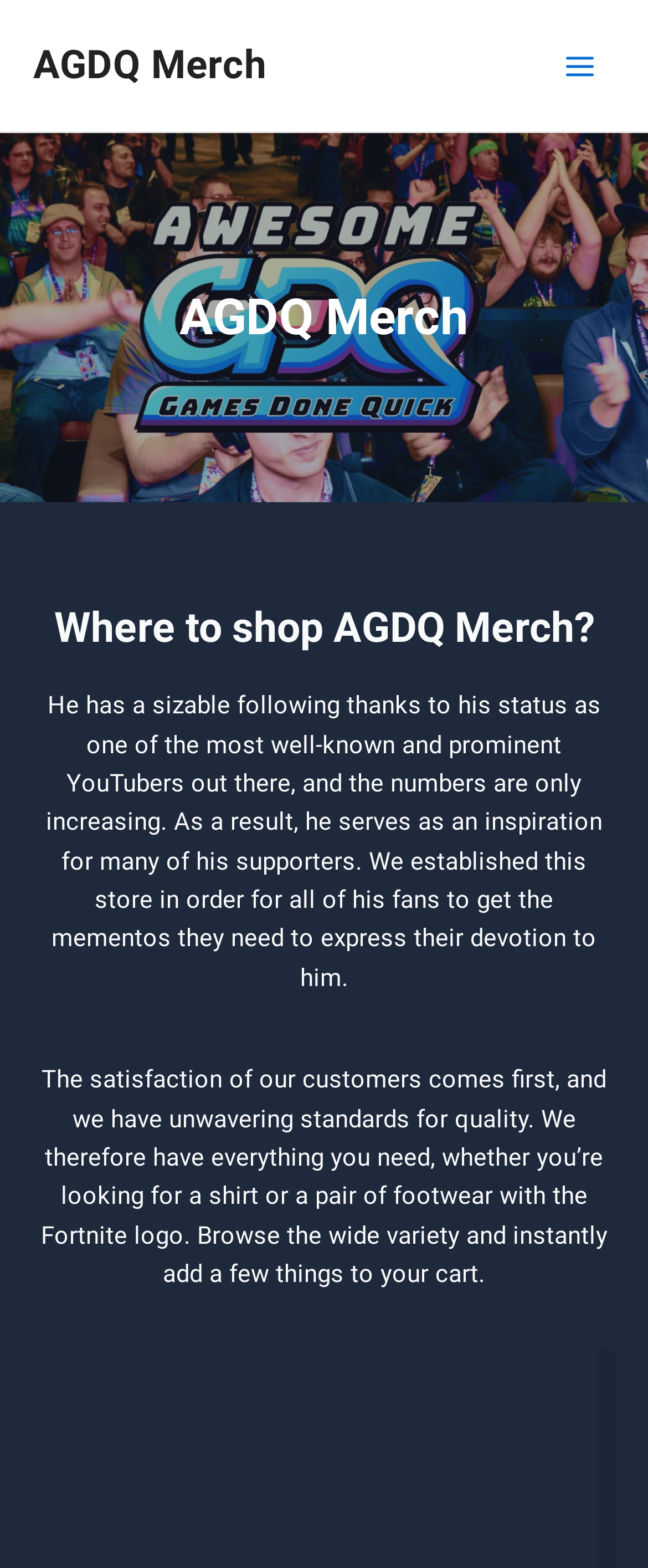Find the bounding box coordinates for the HTML element described in this sentence: "AGDQ Merch". Provide the coordinates as four float numbers between 0 and 1, in the format [left, top, right, bottom].

[0.051, 0.027, 0.41, 0.056]